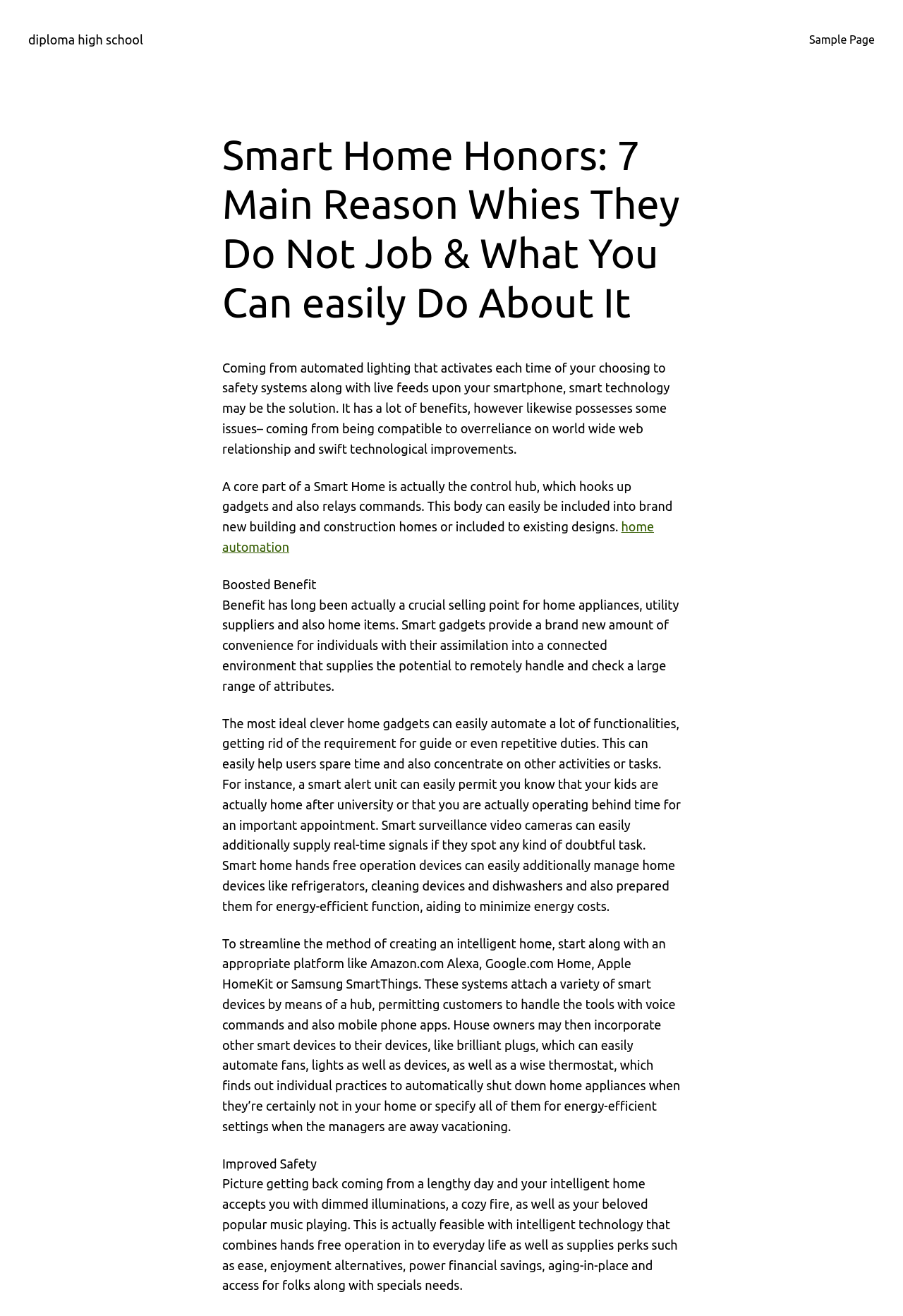Answer succinctly with a single word or phrase:
What is the main component of a Smart Home?

control hub